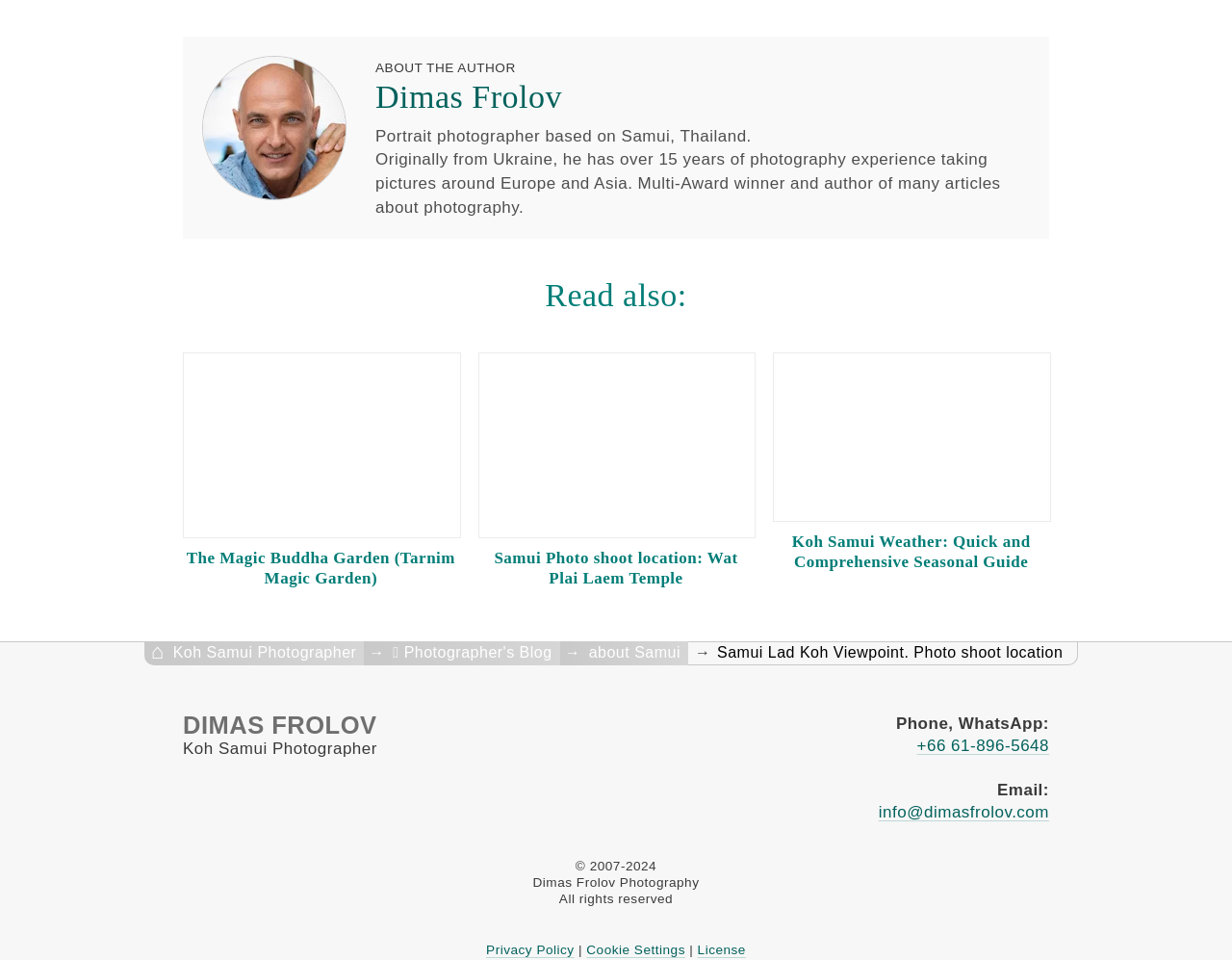Based on the element description +66 61-896-5648, identify the bounding box of the UI element in the given webpage screenshot. The coordinates should be in the format (top-left x, top-left y, bottom-right x, bottom-right y) and must be between 0 and 1.

[0.744, 0.767, 0.852, 0.786]